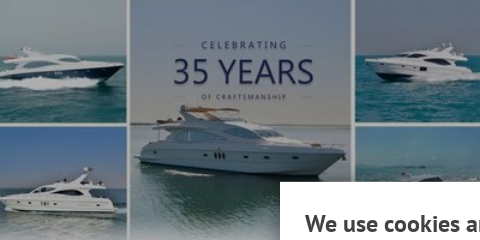How many years of craftsmanship are being celebrated?
Refer to the image and give a detailed response to the question.

The caption states that the image is celebrating '35 years of craftsmanship', which is the milestone being marked.